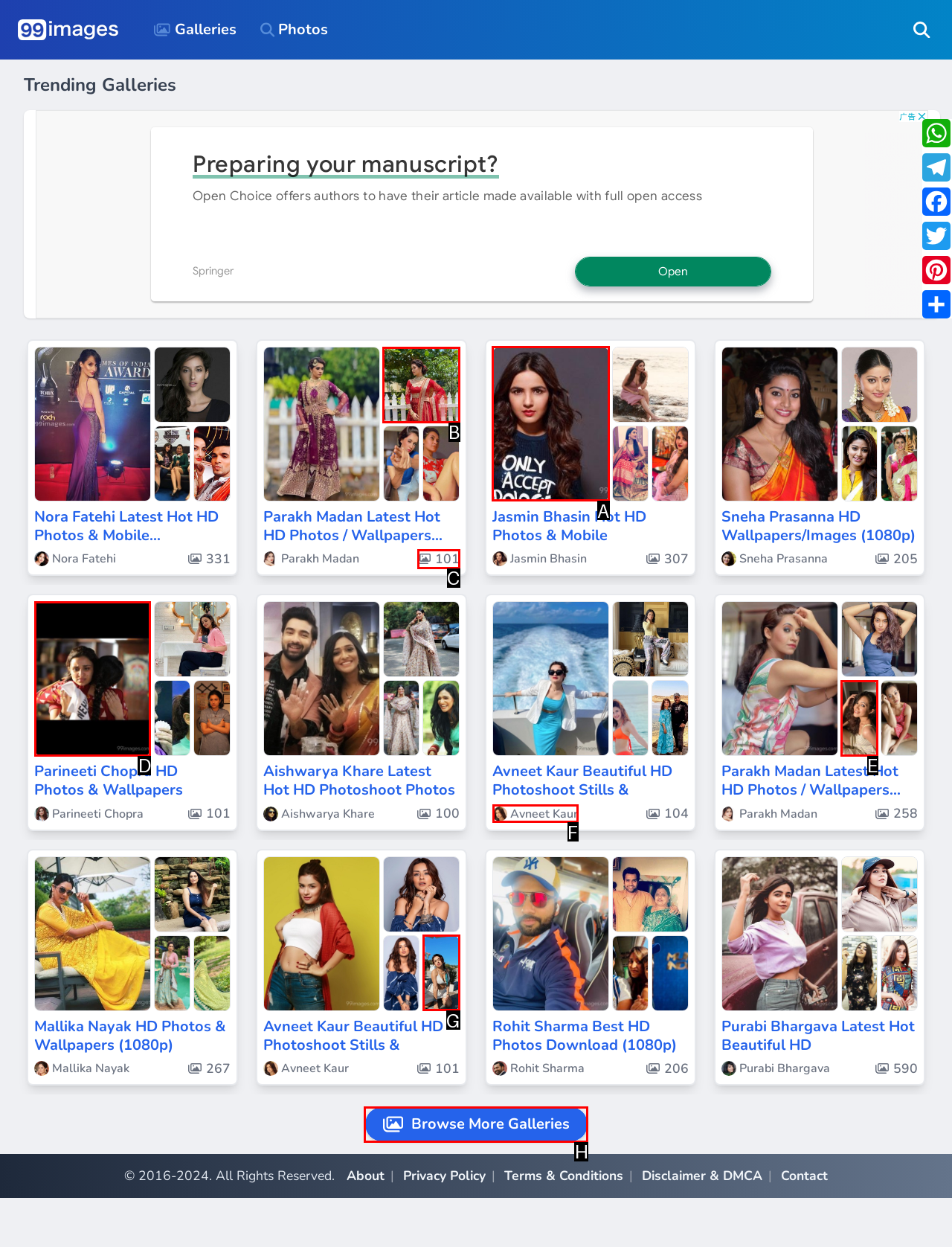Point out which HTML element you should click to fulfill the task: Check out Jasmin Bhasin's hot HD photos and mobile wallpapers.
Provide the option's letter from the given choices.

A